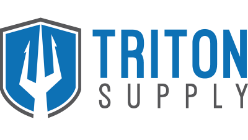What is the font style of 'TRITON'?
Using the visual information, reply with a single word or short phrase.

Bold, uppercase